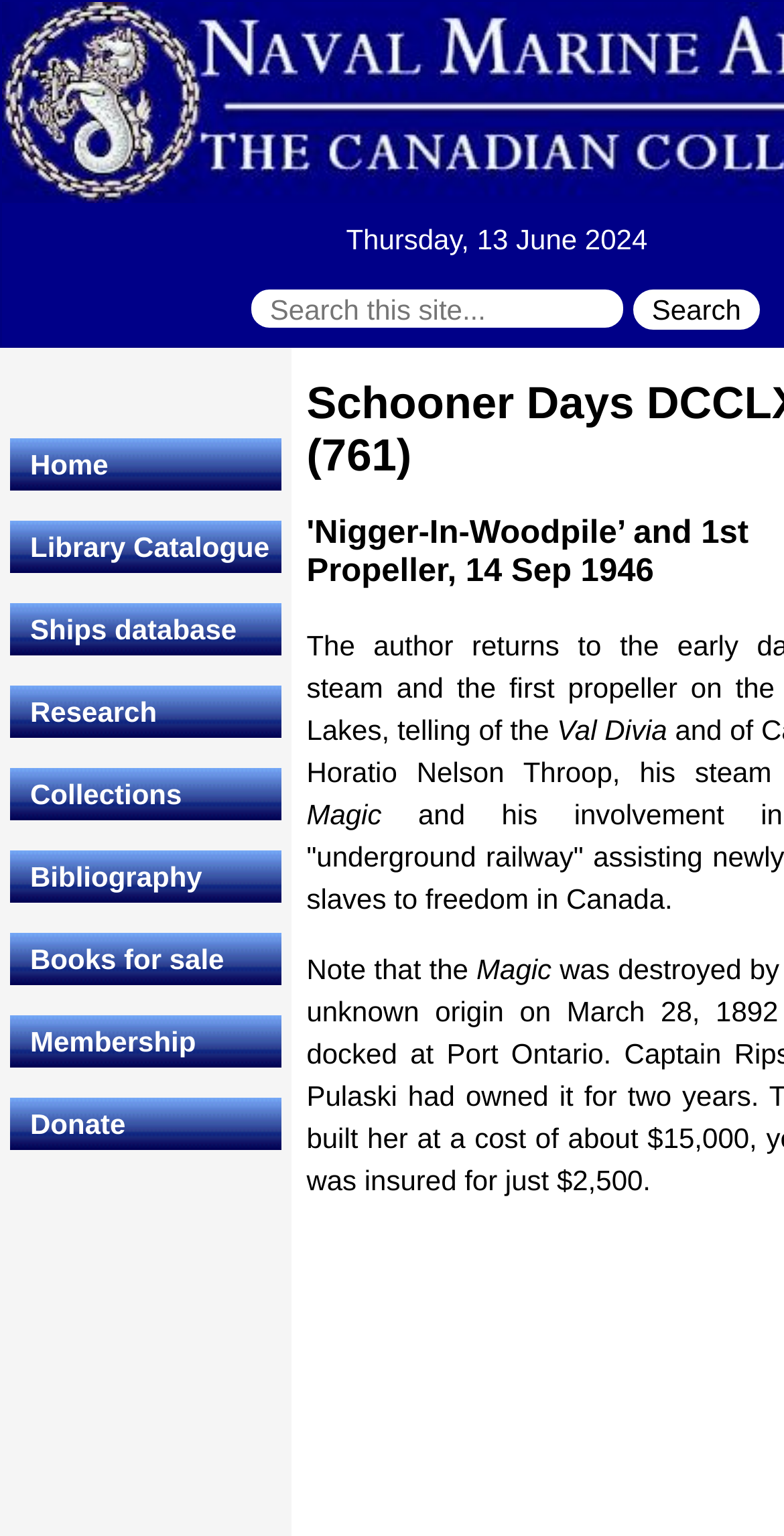Consider the image and give a detailed and elaborate answer to the question: 
What is the purpose of the button next to the searchbox?

The button is located next to the searchbox and has the text 'Search', suggesting that its purpose is to initiate a search query.